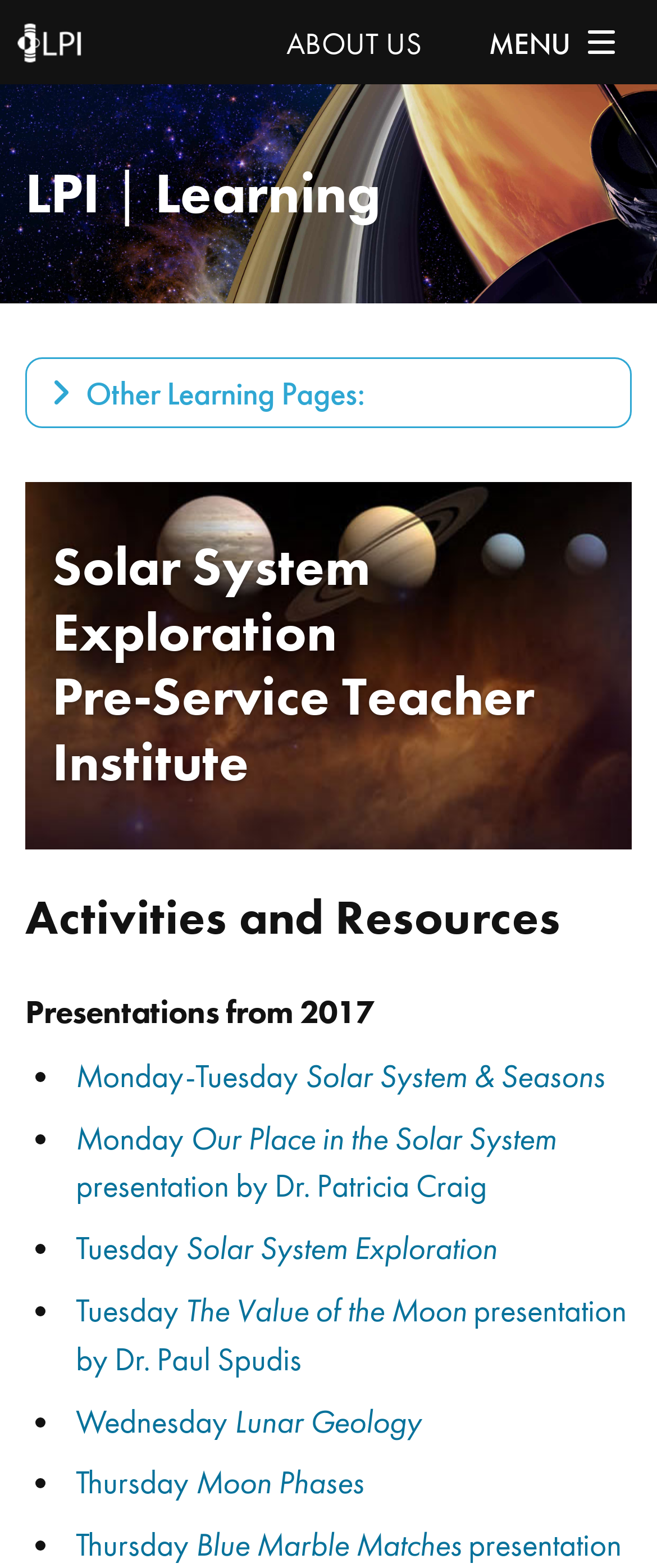Identify the bounding box coordinates for the element you need to click to achieve the following task: "Visit the ABOUT US page". The coordinates must be four float values ranging from 0 to 1, formatted as [left, top, right, bottom].

[0.385, 0.005, 0.692, 0.051]